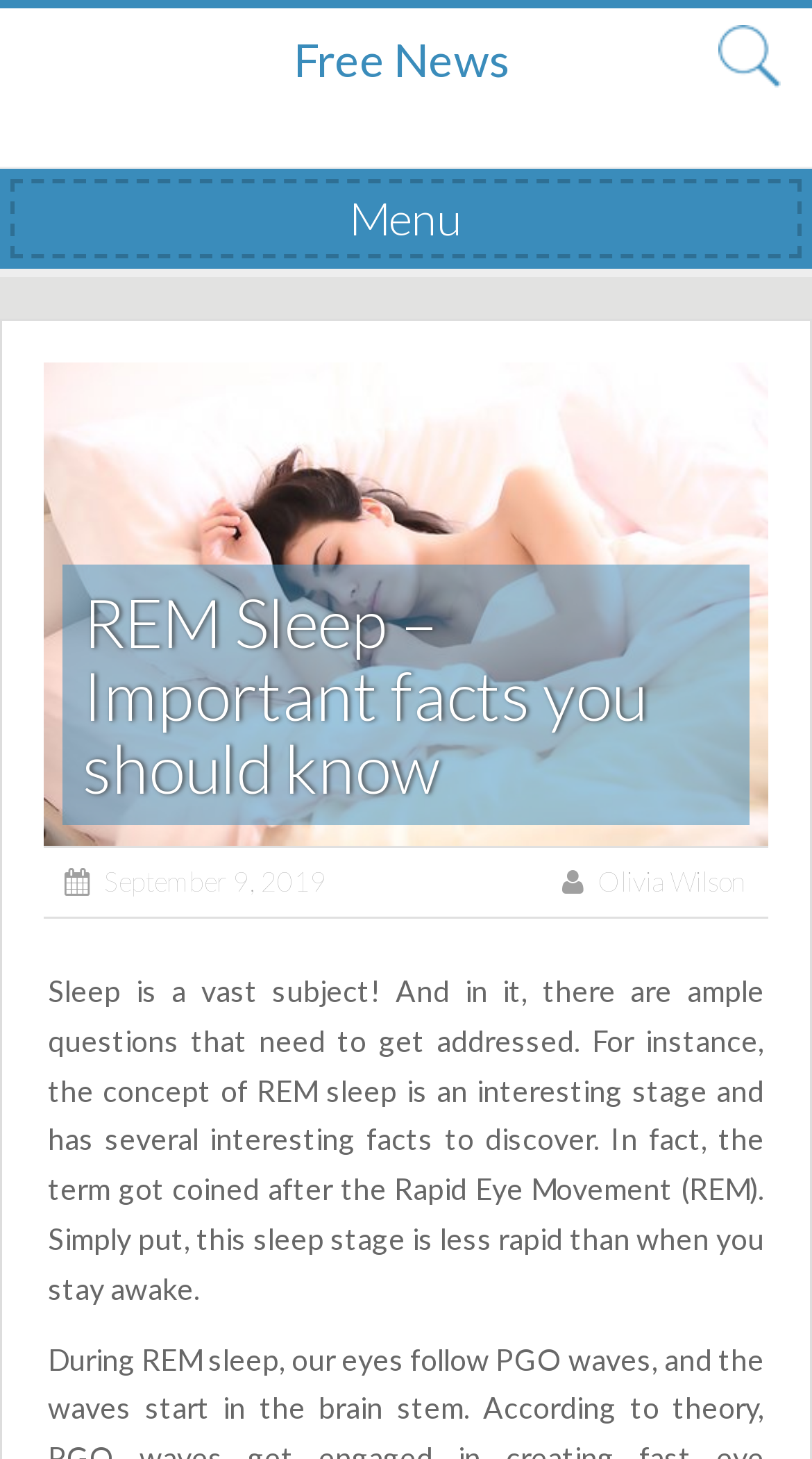Determine the bounding box for the UI element described here: "About Us".

None